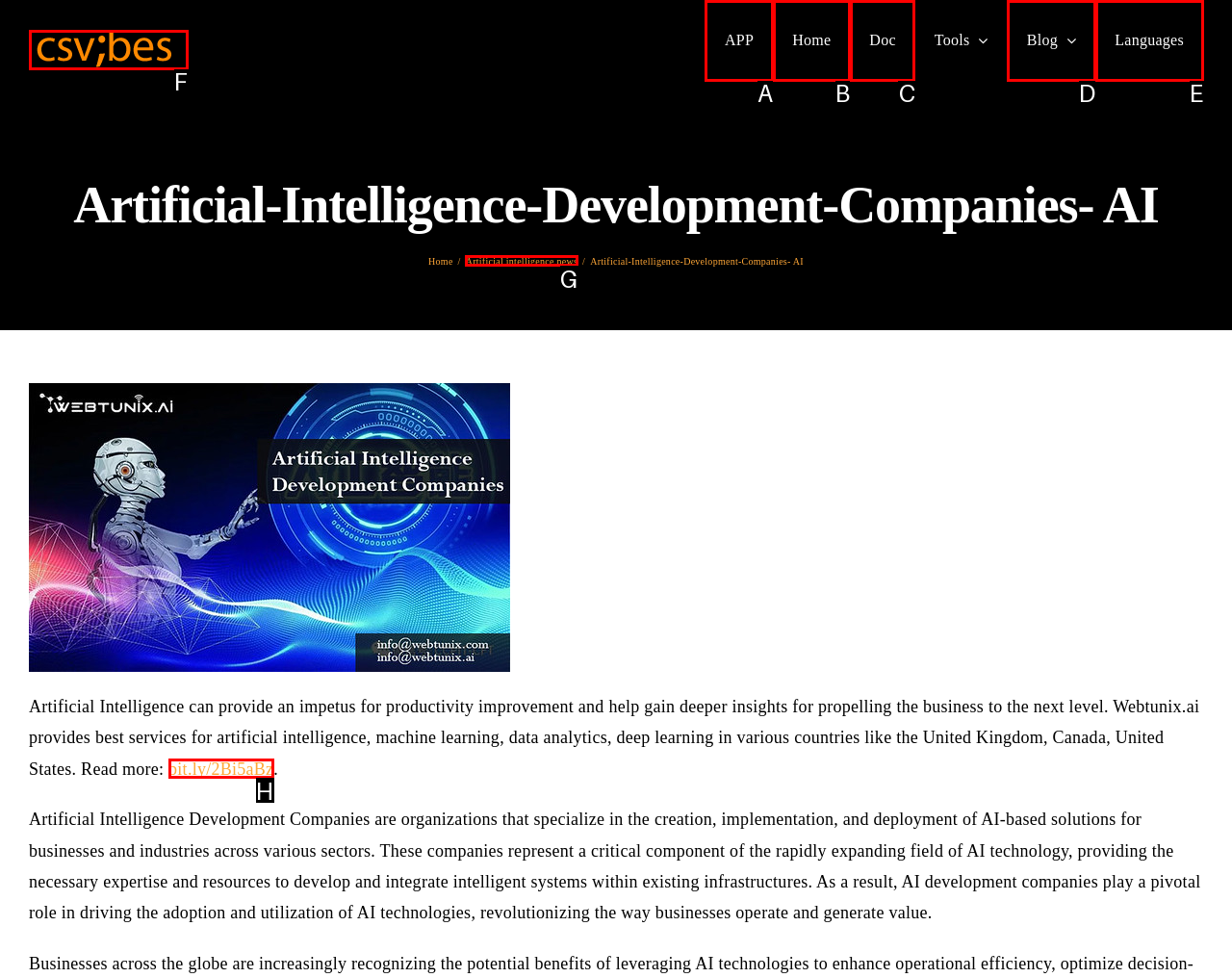From the options provided, determine which HTML element best fits the description: Blog. Answer with the correct letter.

D